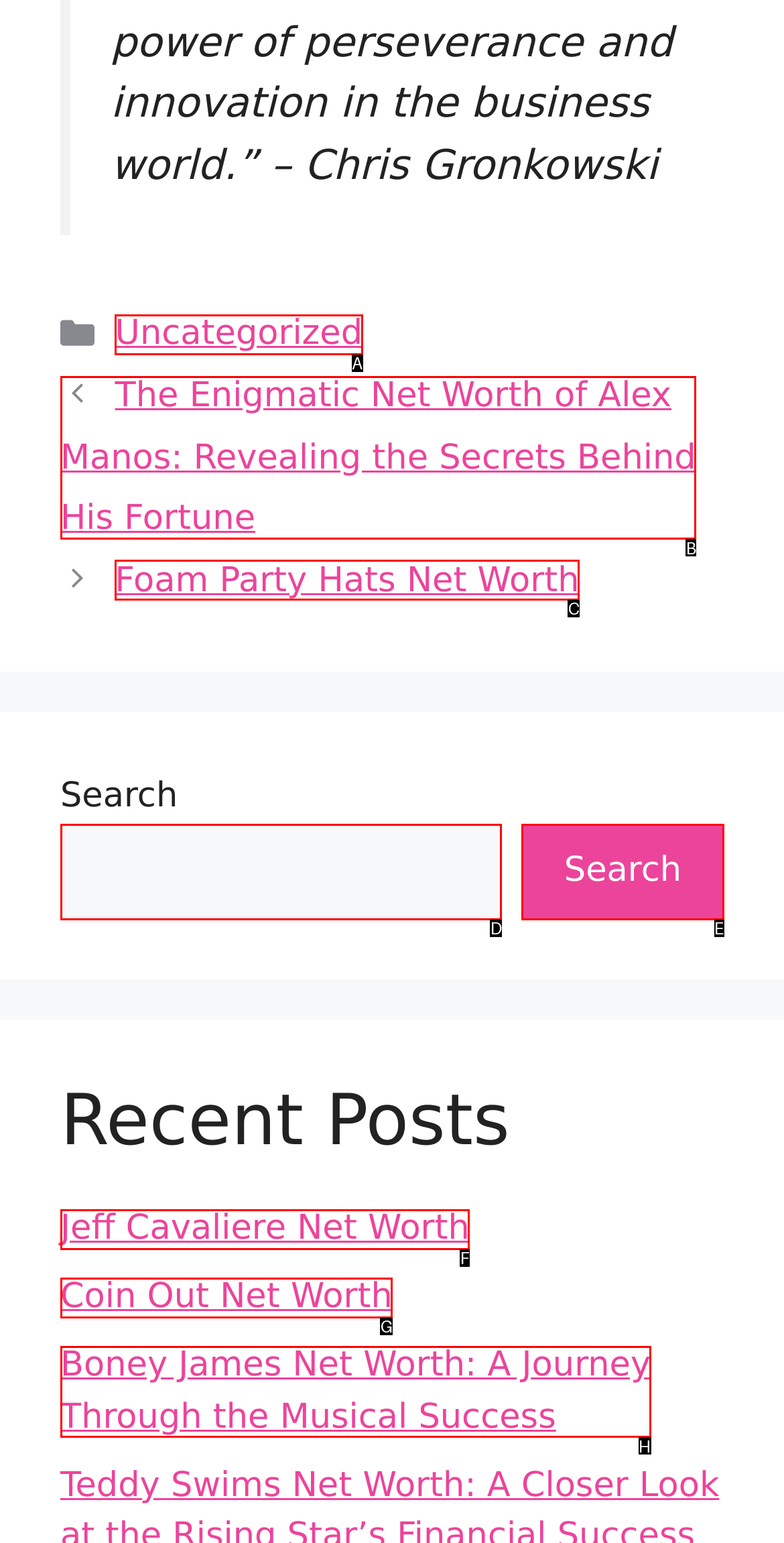Determine which HTML element should be clicked for this task: Explore Foam Party Hats Net Worth
Provide the option's letter from the available choices.

C